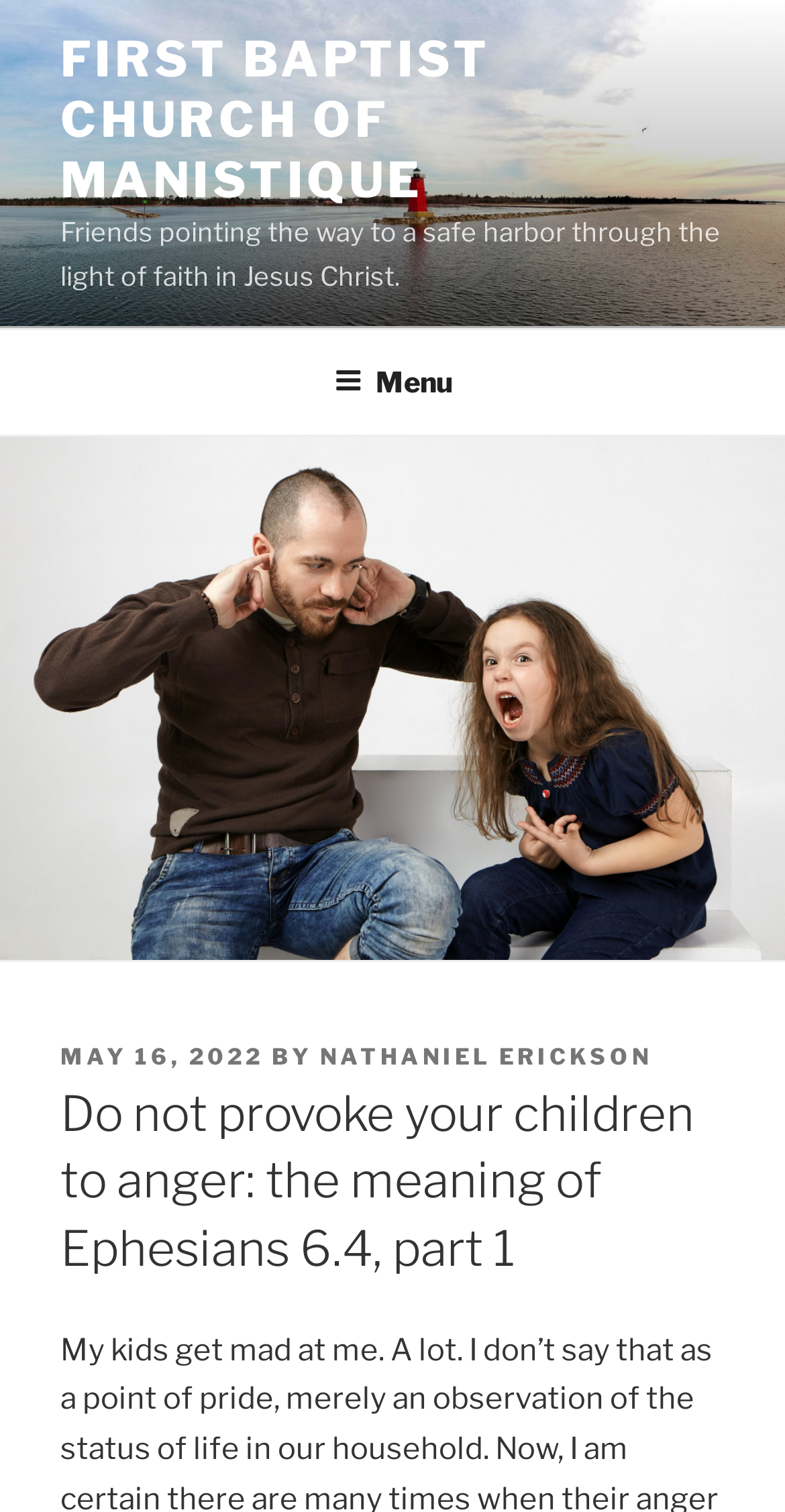Please provide the main heading of the webpage content.

Do not provoke your children to anger: the meaning of Ephesians 6.4, part 1